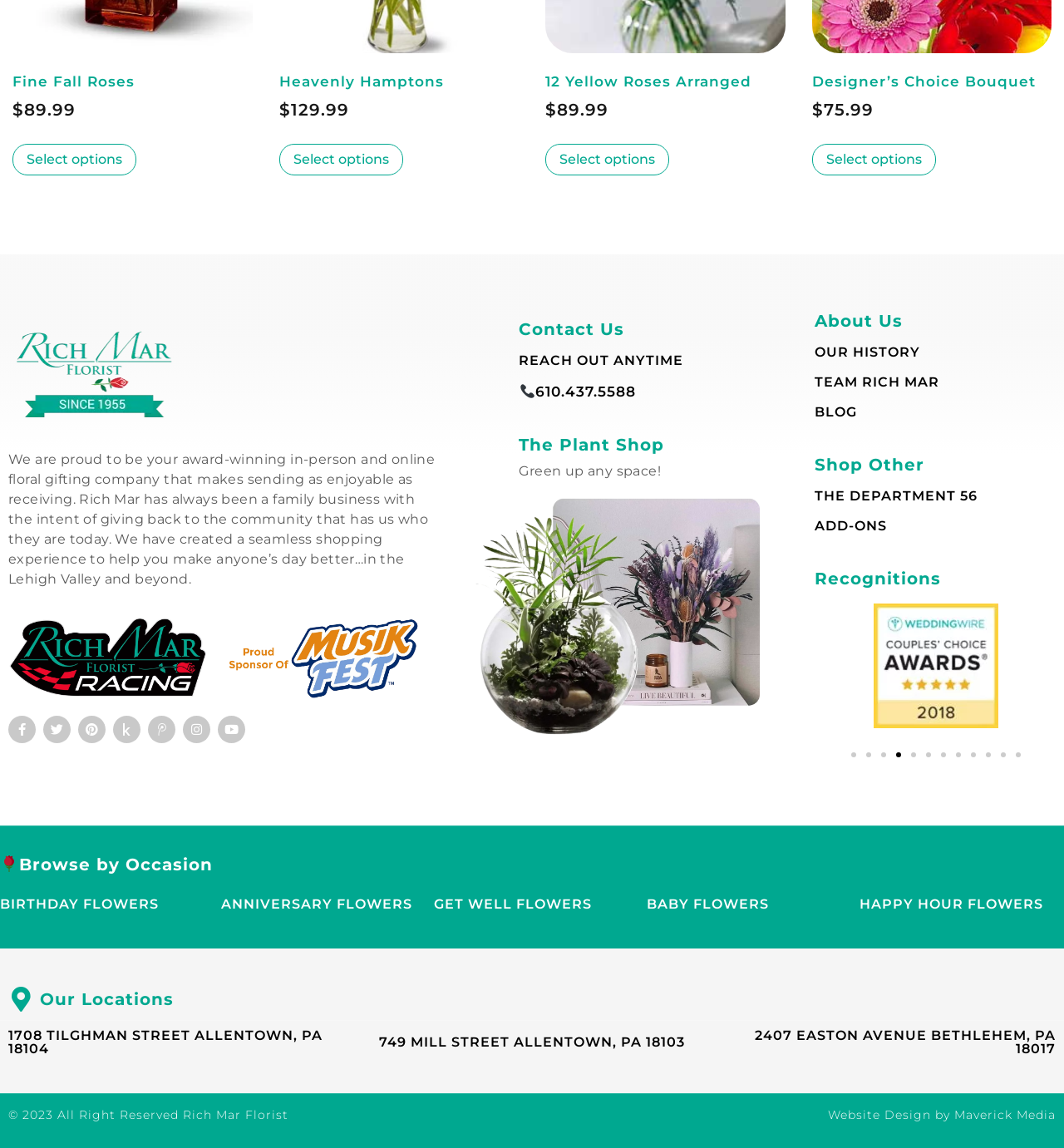Please identify the bounding box coordinates of the element I should click to complete this instruction: 'Contact Us'. The coordinates should be given as four float numbers between 0 and 1, like this: [left, top, right, bottom].

[0.488, 0.278, 0.587, 0.295]